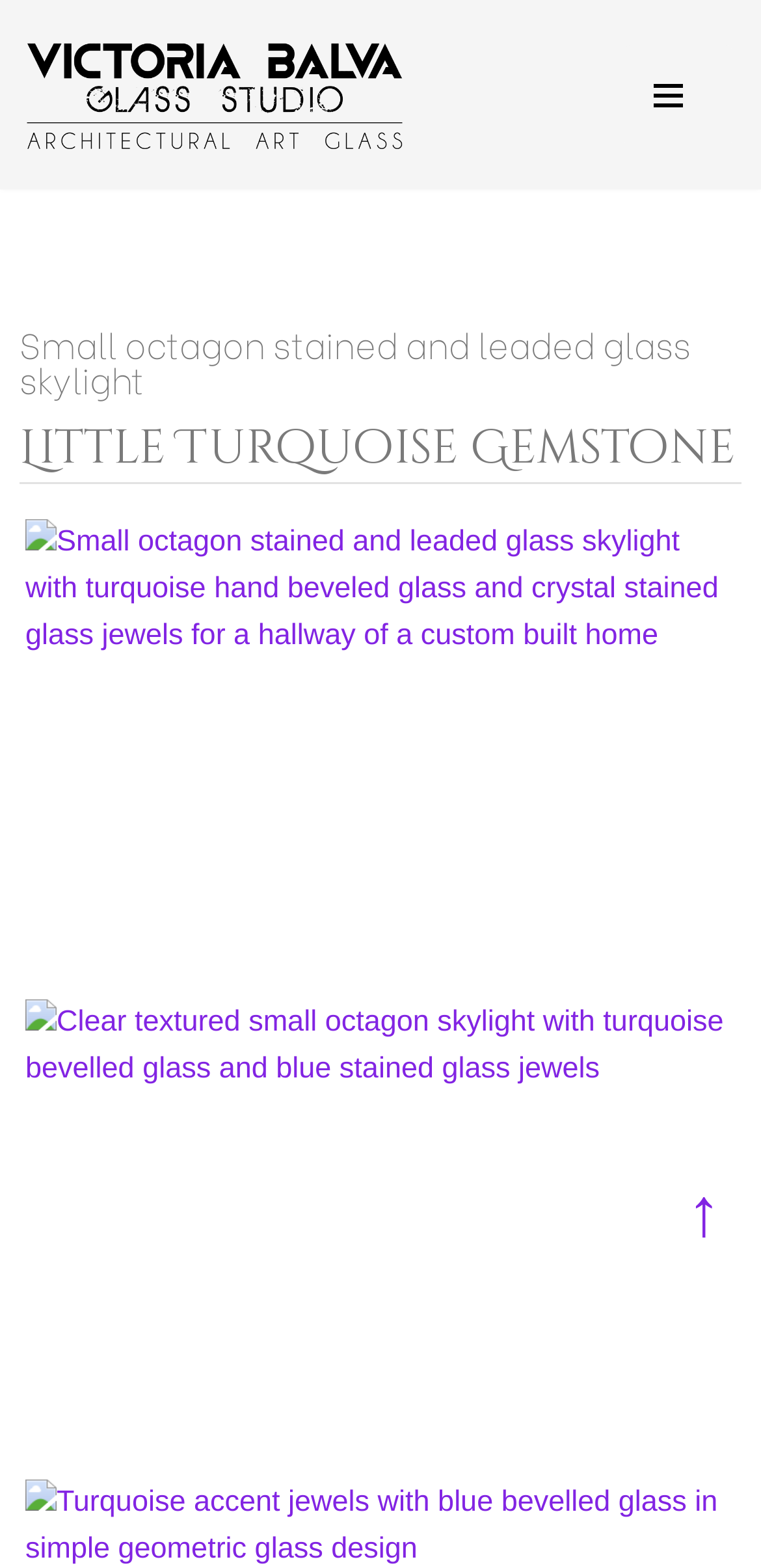From the webpage screenshot, predict the bounding box coordinates (top-left x, top-left y, bottom-right x, bottom-right y) for the UI element described here: Navigation Menu

[0.821, 0.028, 0.962, 0.093]